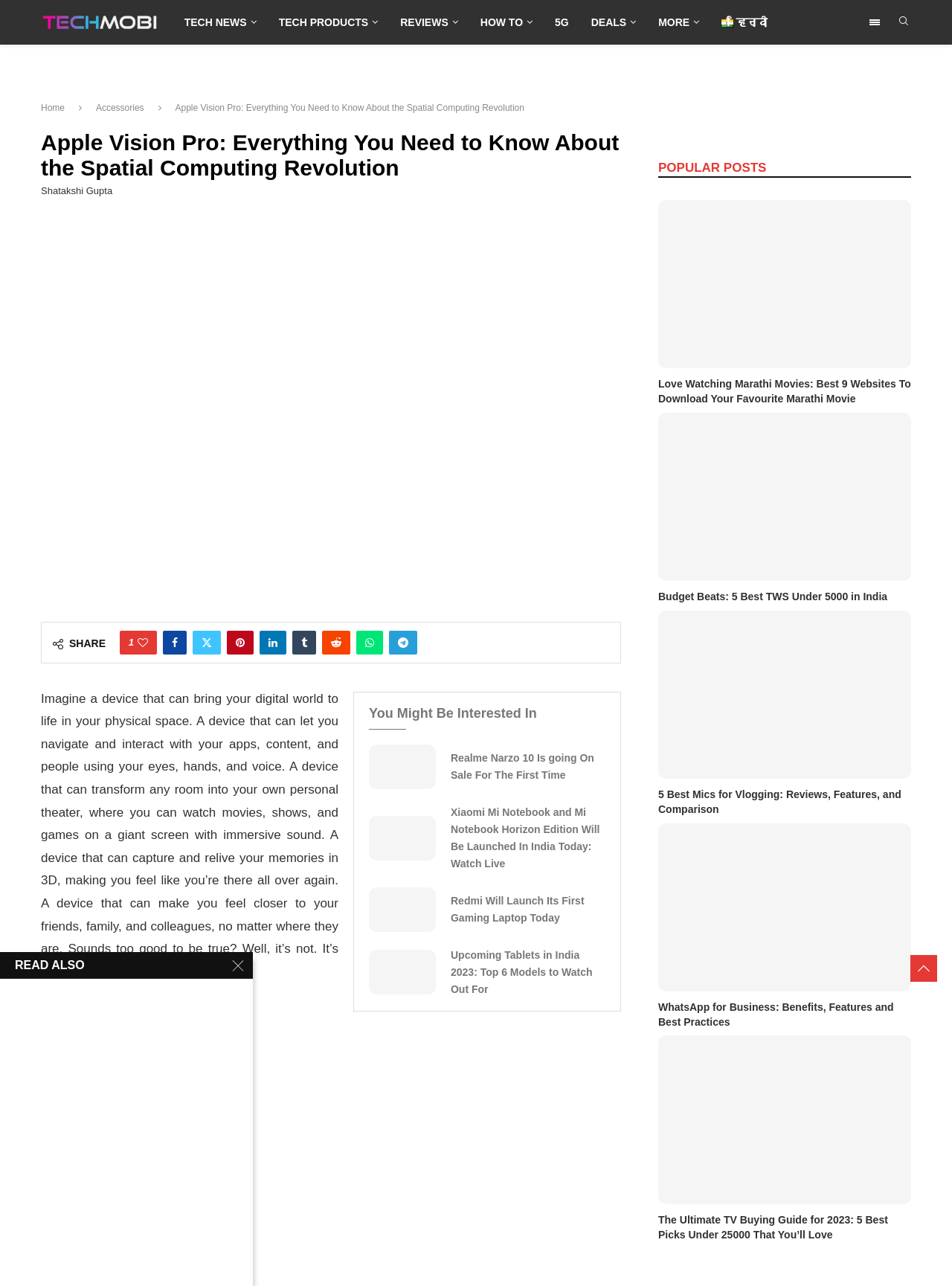Reply to the question with a single word or phrase:
What type of content is listed in the 'POPULAR POSTS' section?

Articles